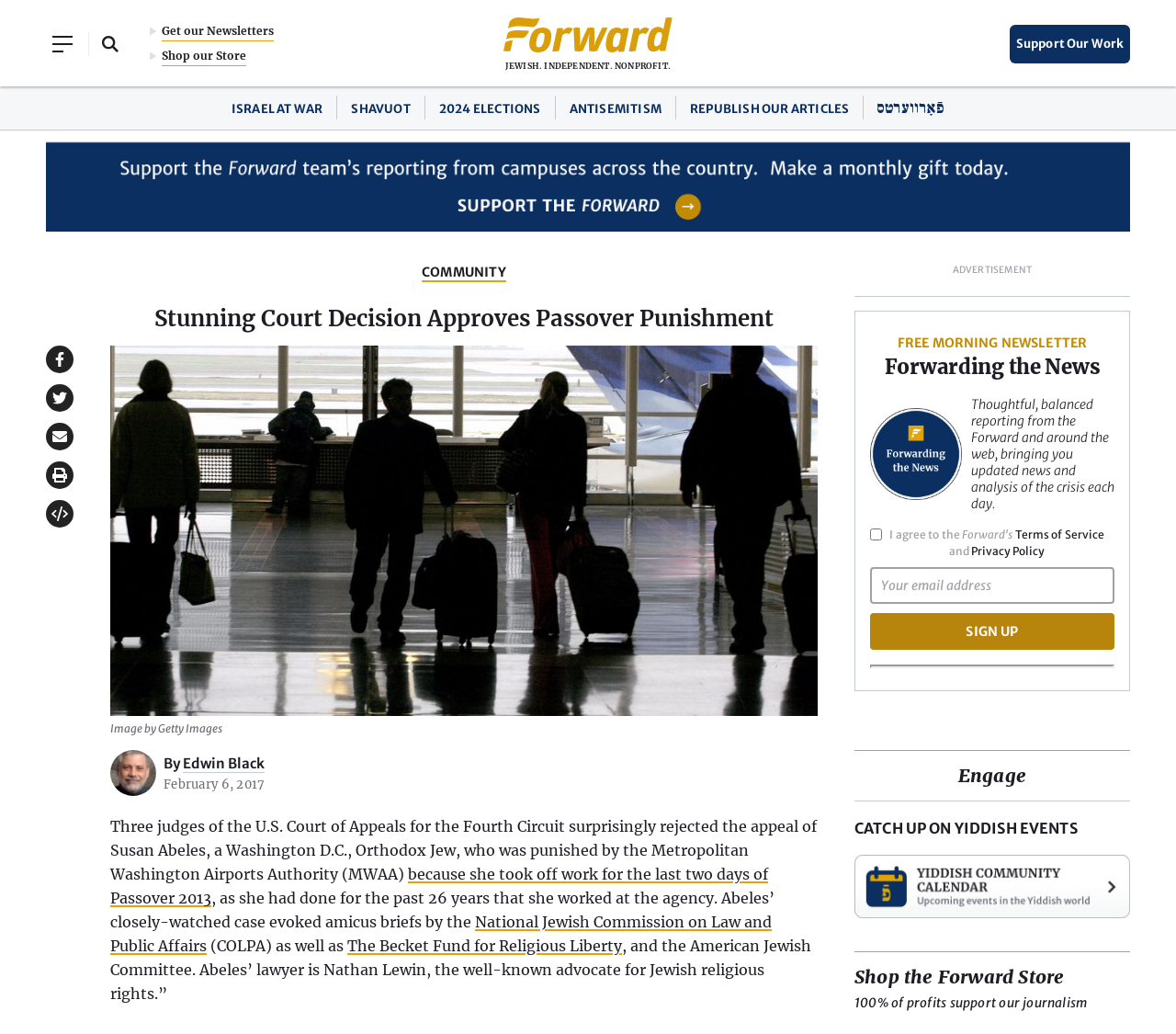Determine the bounding box coordinates for the area you should click to complete the following instruction: "Shop our Store".

[0.138, 0.045, 0.209, 0.064]